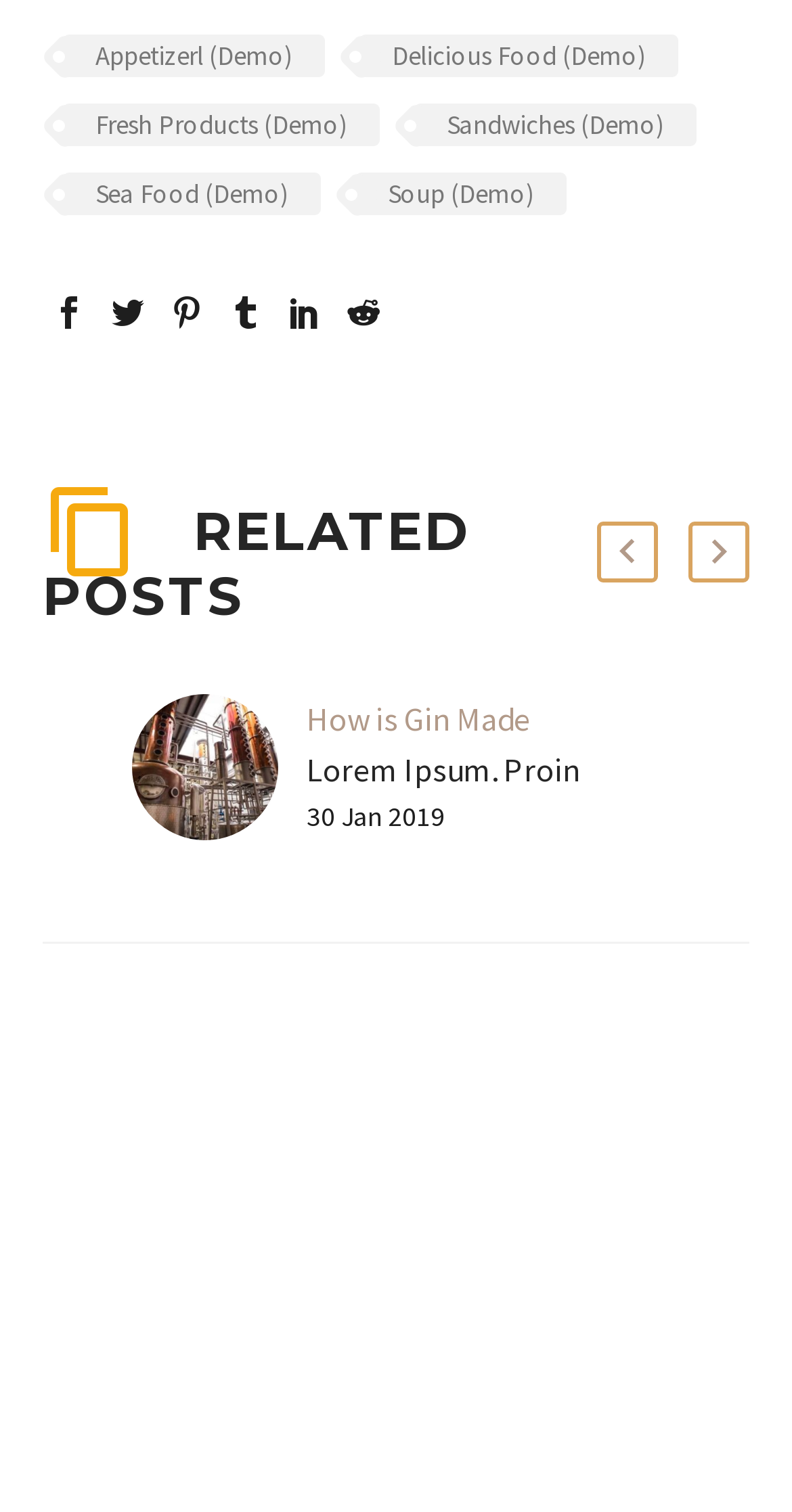Provide the bounding box coordinates for the specified HTML element described in this description: "Fresh Products (Demo)". The coordinates should be four float numbers ranging from 0 to 1, in the format [left, top, right, bottom].

[0.079, 0.069, 0.479, 0.097]